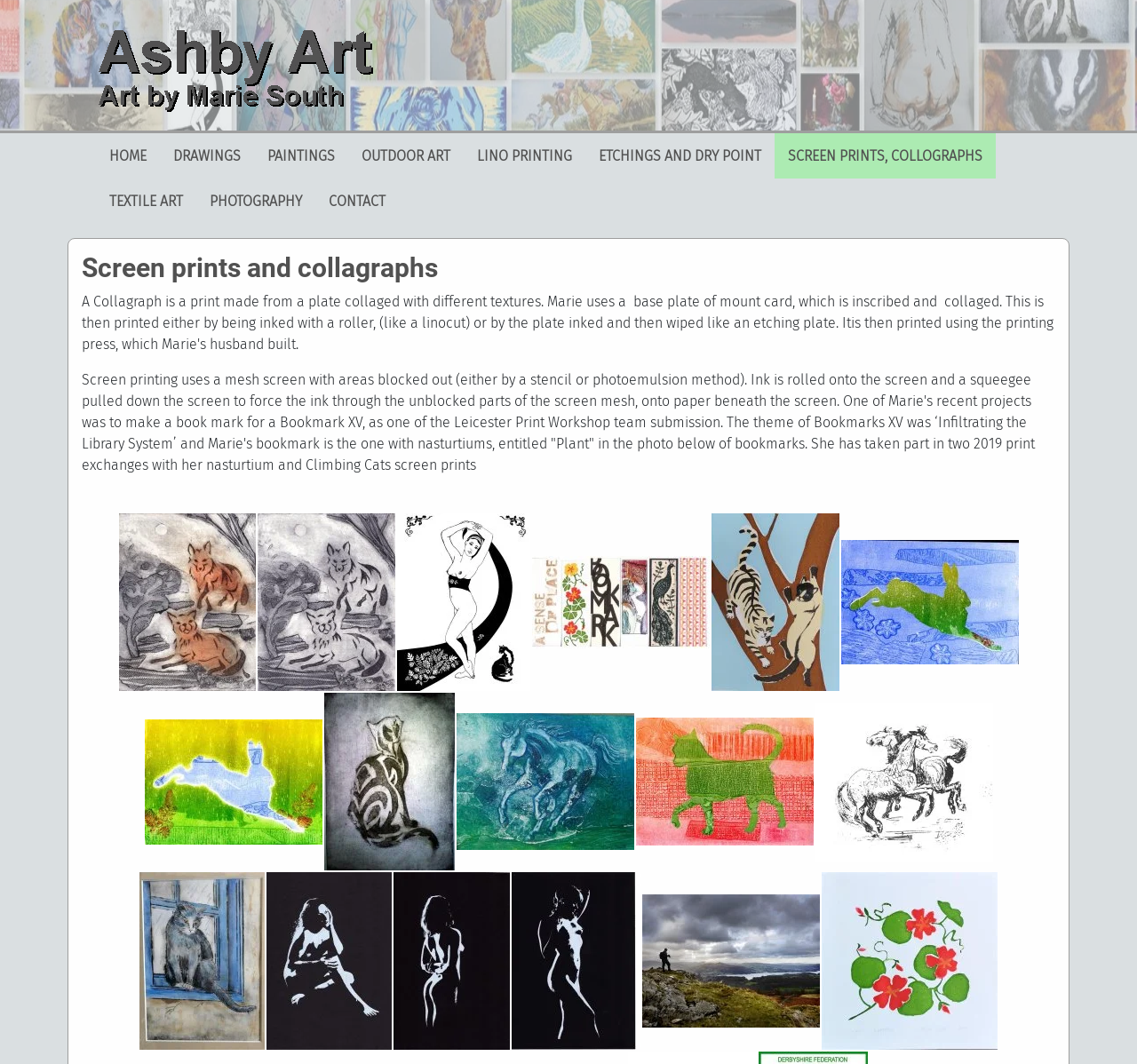Could you specify the bounding box coordinates for the clickable section to complete the following instruction: "Go to page 2 of the screen prints"?

[0.226, 0.482, 0.347, 0.649]